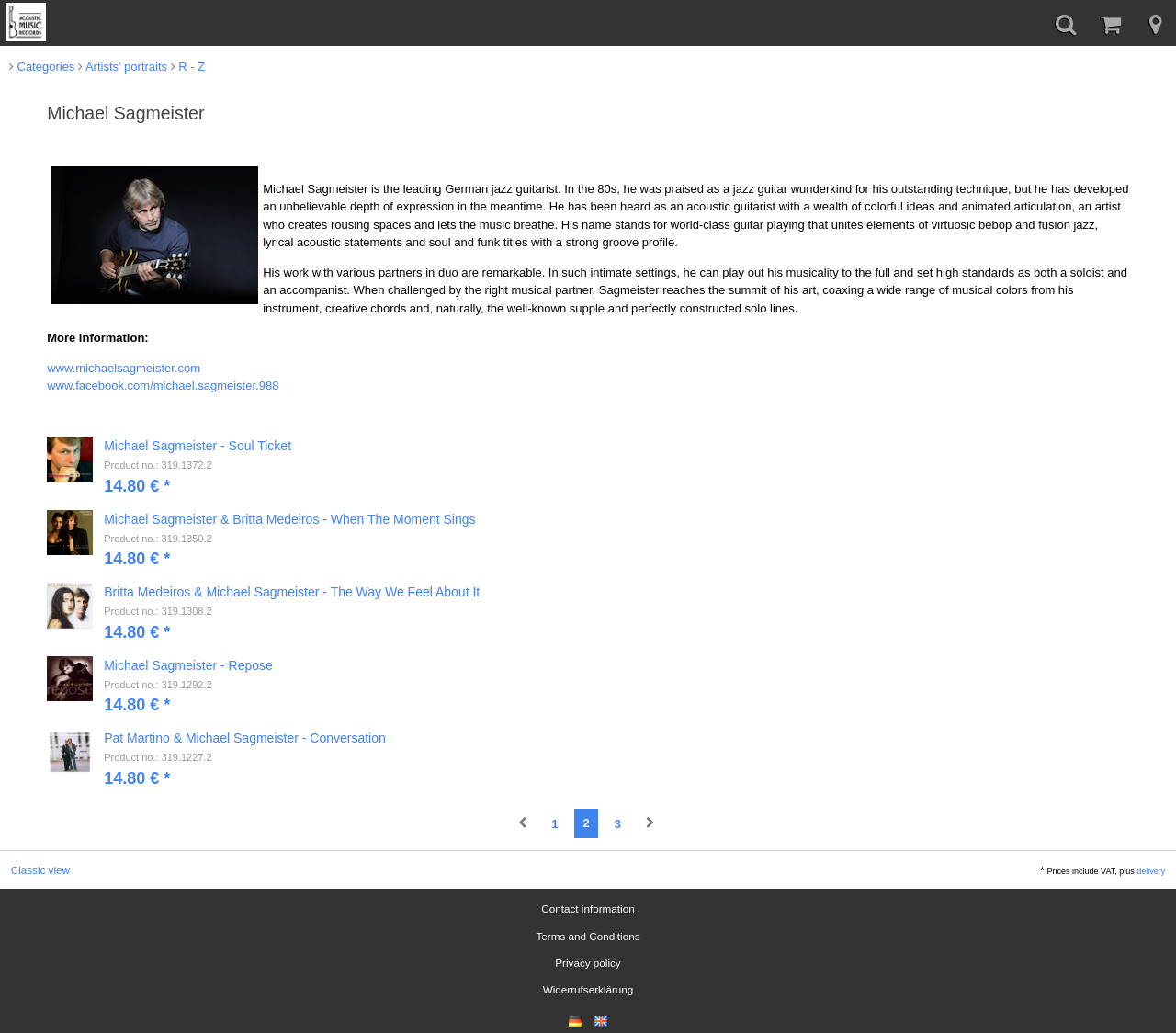Please identify the bounding box coordinates of the element on the webpage that should be clicked to follow this instruction: "Check the product information of 'Michael Sagmeister - Soul Ticket'". The bounding box coordinates should be given as four float numbers between 0 and 1, formatted as [left, top, right, bottom].

[0.04, 0.423, 0.96, 0.441]